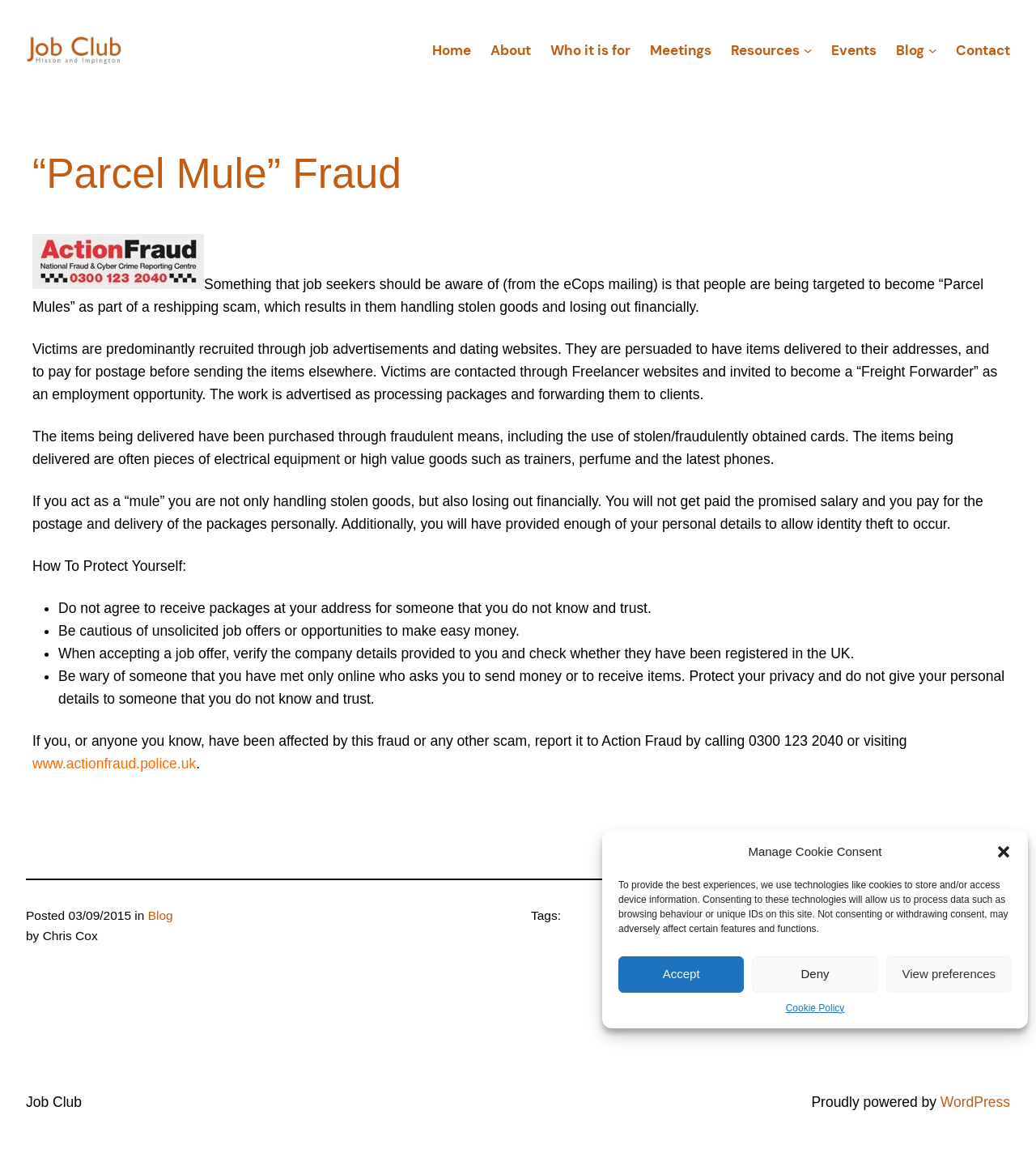Please find the bounding box coordinates of the clickable region needed to complete the following instruction: "Visit the 'DIABETES' category". The bounding box coordinates must consist of four float numbers between 0 and 1, i.e., [left, top, right, bottom].

None